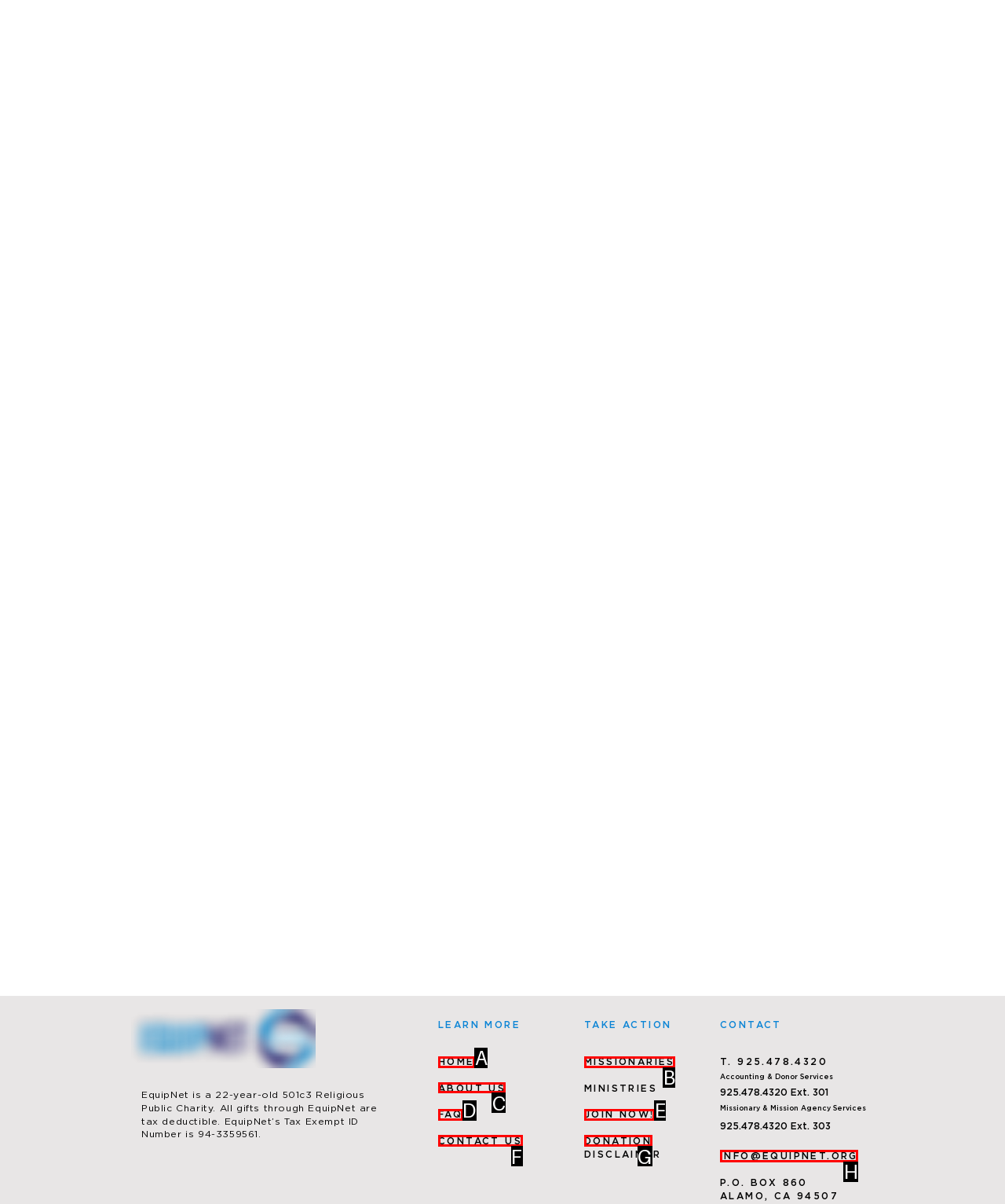Find the option you need to click to complete the following instruction: Click the ABOUT US link
Answer with the corresponding letter from the choices given directly.

C